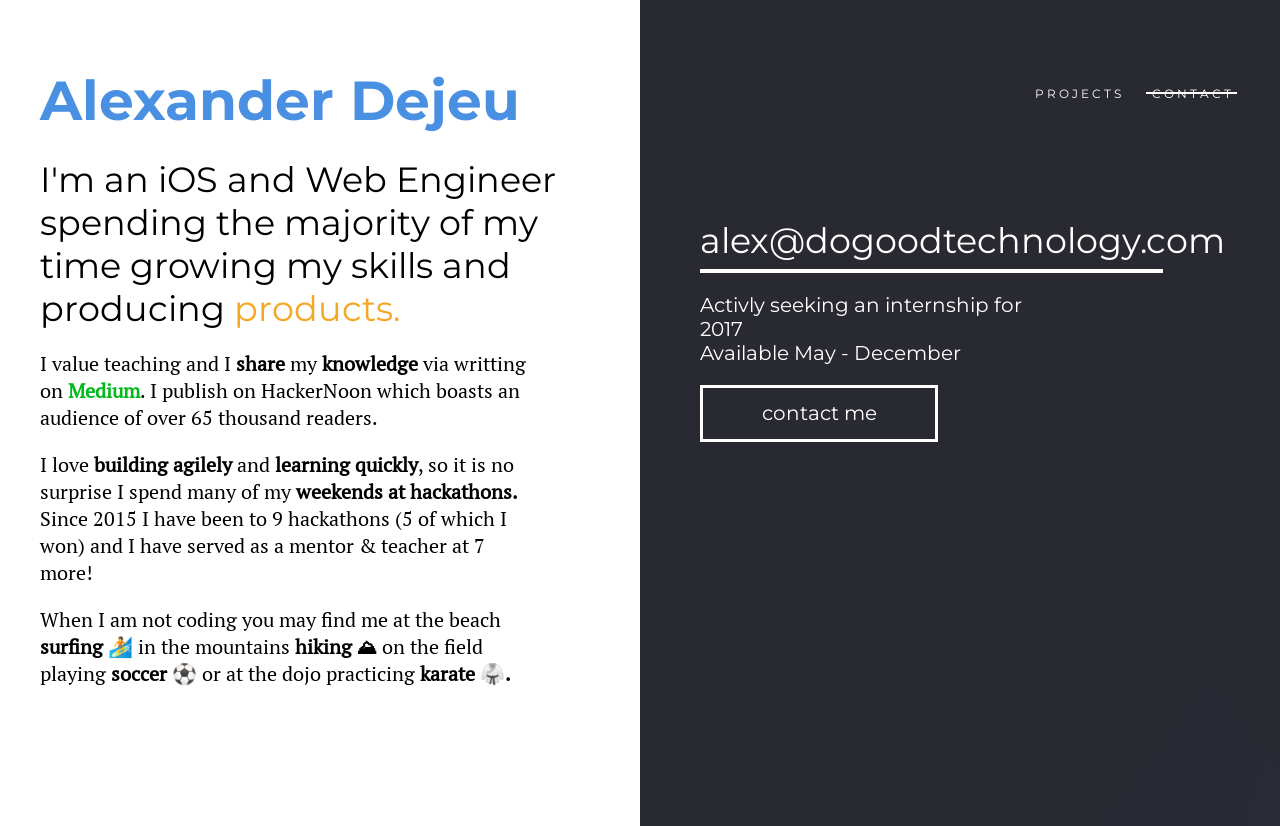Answer the question in one word or a short phrase:
What is the author seeking?

An internship for 2017